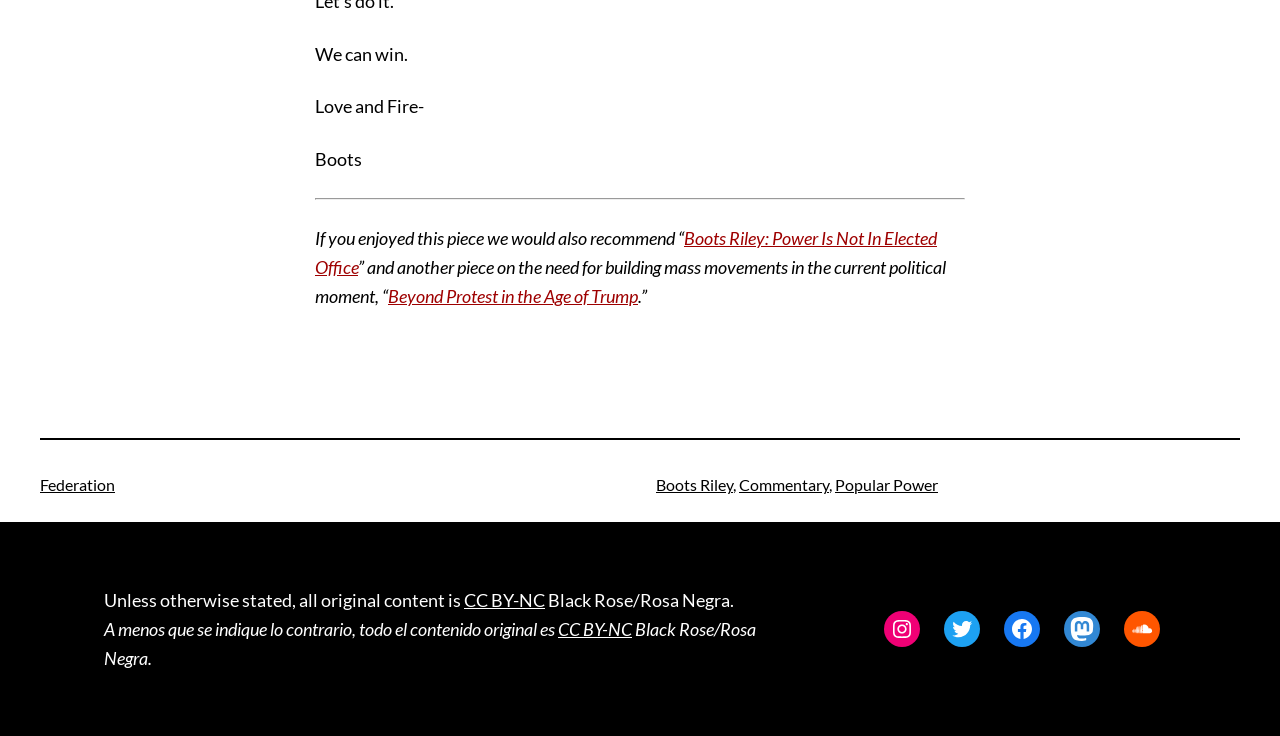Find the bounding box coordinates of the element you need to click on to perform this action: 'Click on 'Boots Riley''. The coordinates should be represented by four float values between 0 and 1, in the format [left, top, right, bottom].

[0.512, 0.646, 0.573, 0.672]